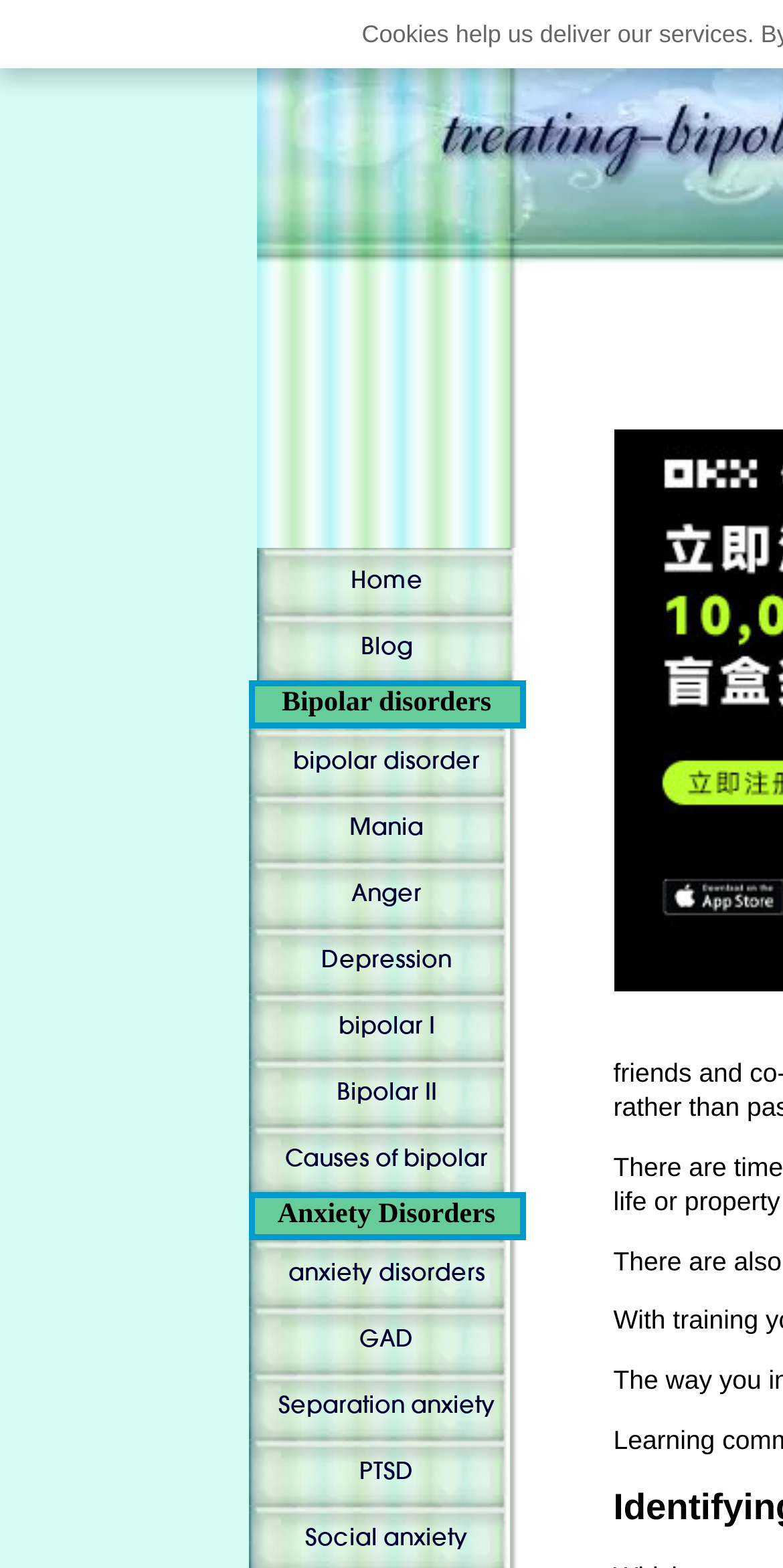Find the bounding box of the UI element described as: "PTSD". The bounding box coordinates should be given as four float values between 0 and 1, i.e., [left, top, right, bottom].

[0.317, 0.918, 0.671, 0.96]